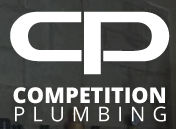What is the background of the logo?
Use the screenshot to answer the question with a single word or phrase.

Textured, neutral